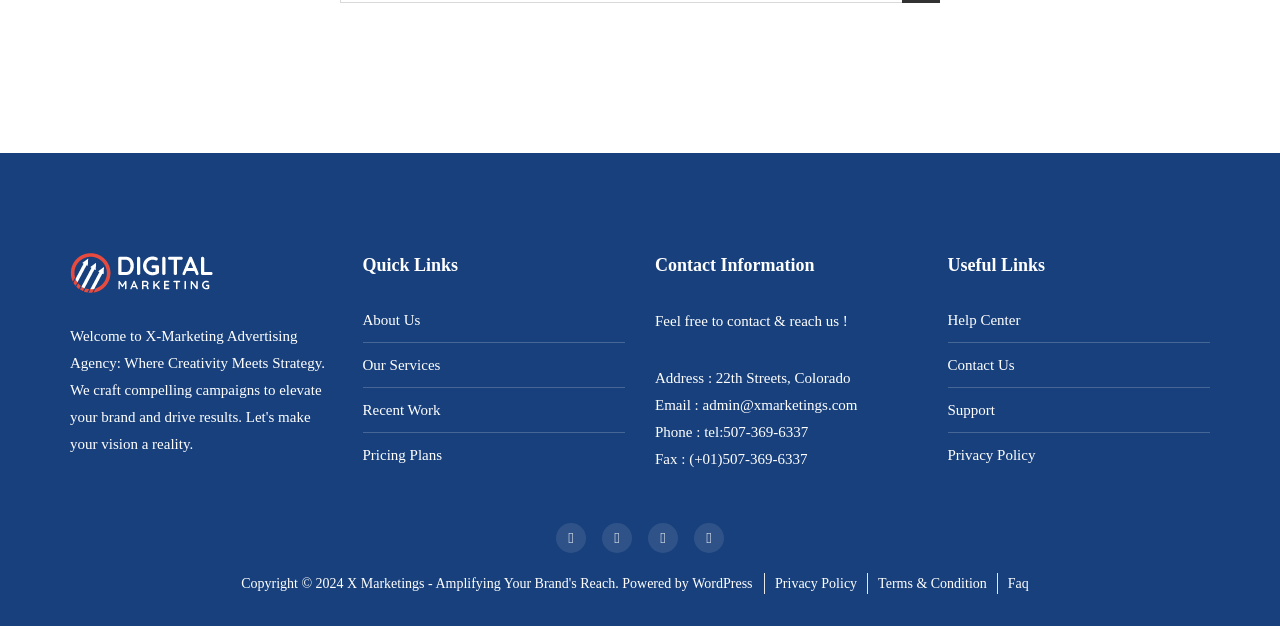Given the element description Contact Us, specify the bounding box coordinates of the corresponding UI element in the format (top-left x, top-left y, bottom-right x, bottom-right y). All values must be between 0 and 1.

[0.74, 0.555, 0.793, 0.588]